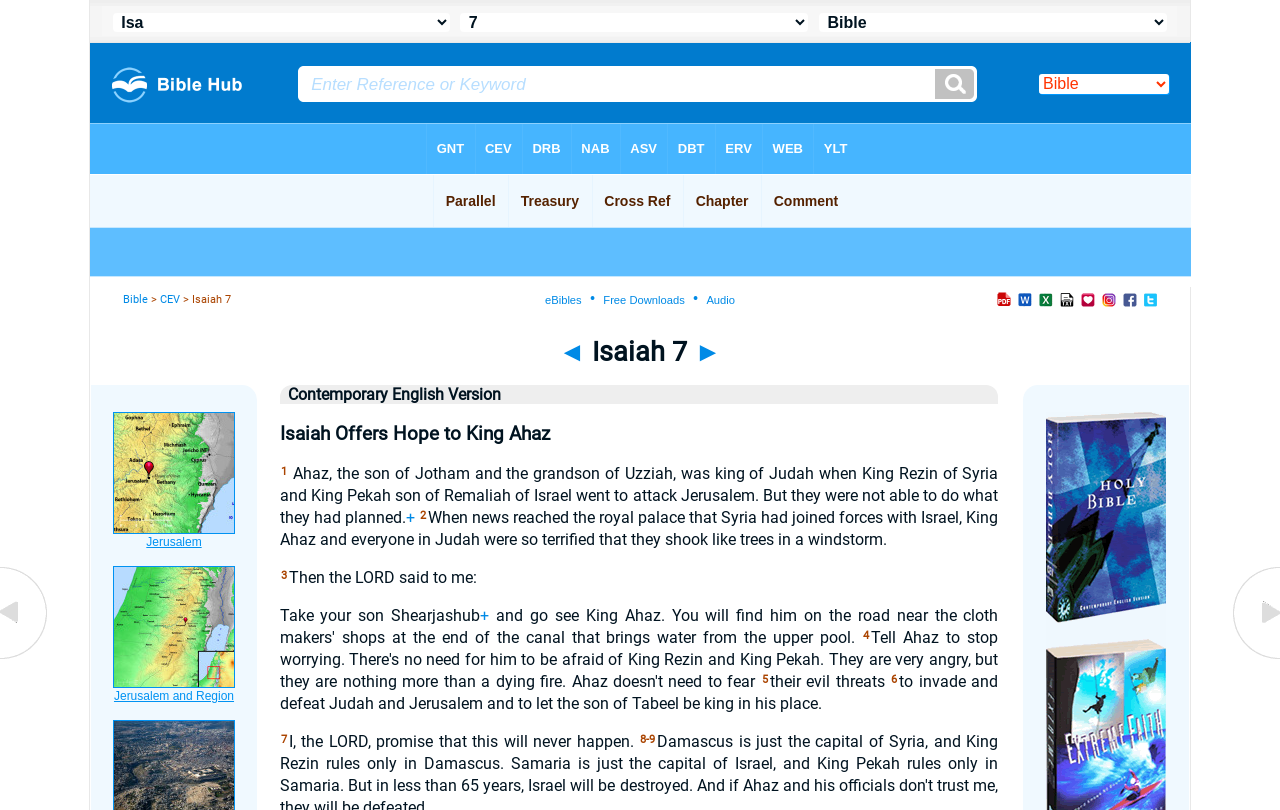What is the name of the king mentioned in the passage?
Please provide a comprehensive answer based on the information in the image.

The name of the king mentioned in the passage is Ahaz, as indicated by the text 'When news reached the royal palace that Syria had joined forces with Israel, King Ahaz and everyone in Judah were so terrified that they shook like trees in a windstorm'.